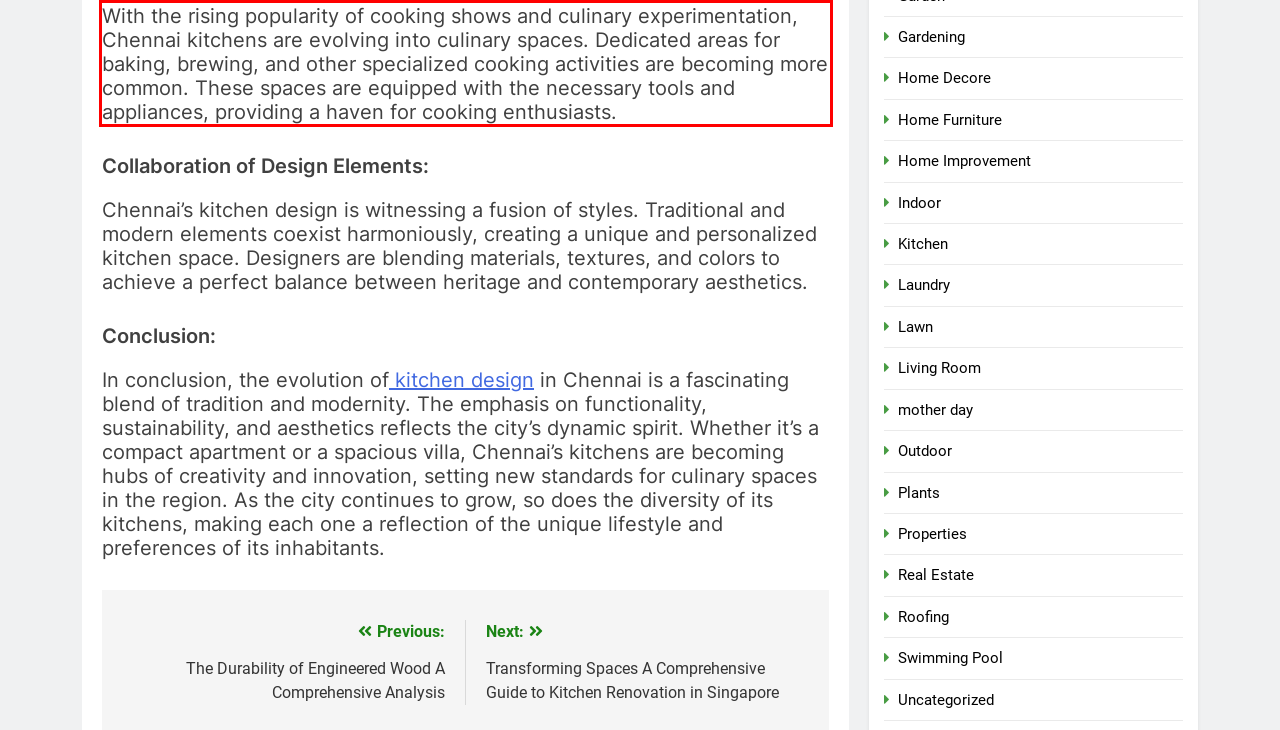Identify and extract the text within the red rectangle in the screenshot of the webpage.

With the rising popularity of cooking shows and culinary experimentation, Chennai kitchens are evolving into culinary spaces. Dedicated areas for baking, brewing, and other specialized cooking activities are becoming more common. These spaces are equipped with the necessary tools and appliances, providing a haven for cooking enthusiasts.